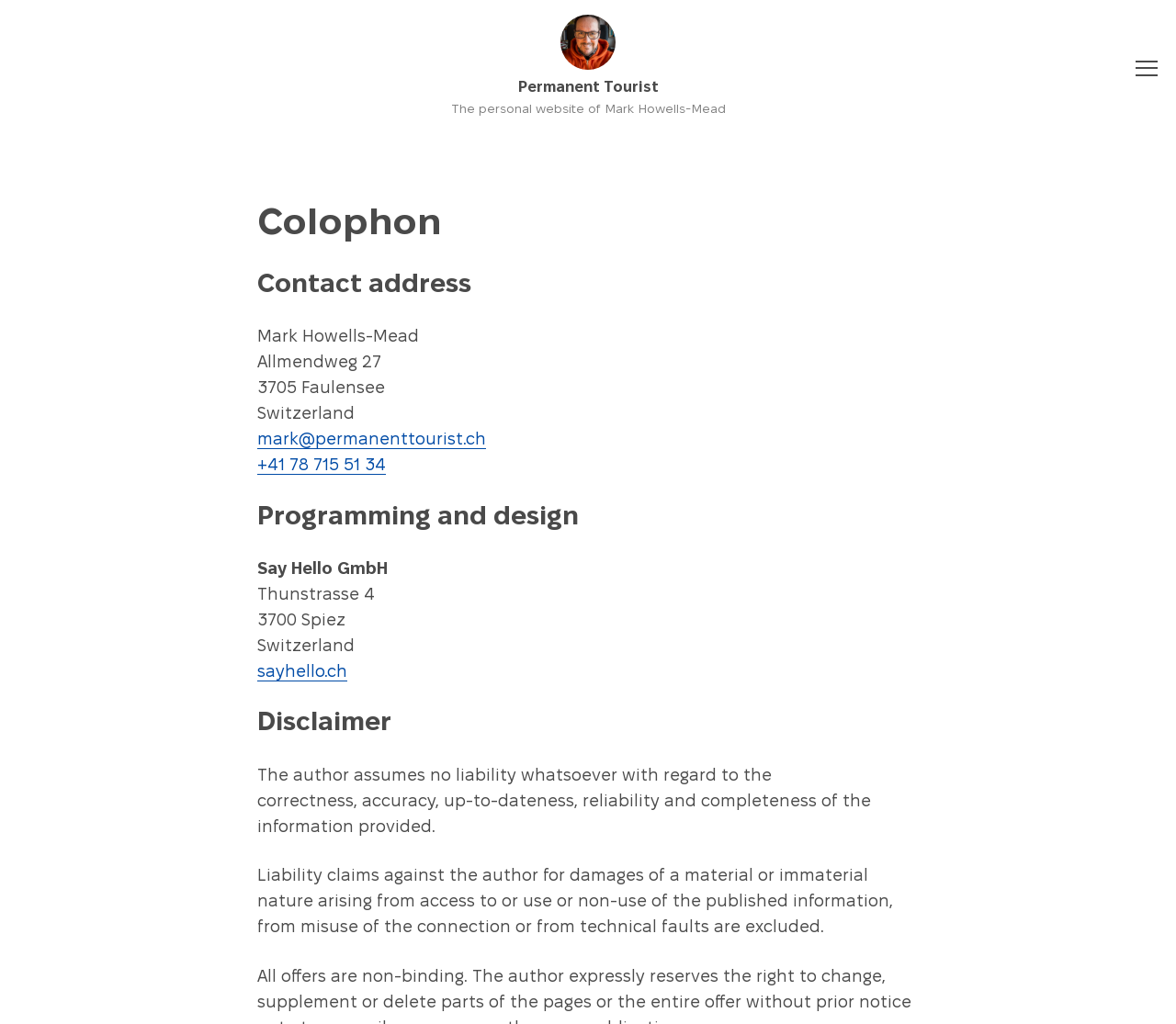Generate an in-depth caption that captures all aspects of the webpage.

This webpage is a personal website, specifically a colophon page, which provides information about the author, Mark Howells-Mead. At the top-left corner, there is a self-portrait image of Mark Howells-Mead, accompanied by a link to his website, Permanent Tourist. Below the image, there is a brief description of the website, stating that it is the personal website of Mark Howells-Mead.

On the top-right corner, there is a button to expand the mobile menu. The main content of the webpage is divided into four sections: Contact address, Programming and design, and Disclaimer.

In the Contact address section, there is a heading followed by the author's name, address, and contact information, including email and phone number. The address is located in Faulensee, Switzerland.

The Programming and design section has a heading, followed by the name of the company, Say Hello GmbH, and their address in Spiez, Switzerland.

The Disclaimer section has a heading, followed by two paragraphs of text. The first paragraph states that the author assumes no liability for the correctness, accuracy, and completeness of the information provided. The second paragraph excludes liability claims against the author for damages arising from access to or use of the published information.

Overall, the webpage provides a concise and organized presentation of the author's personal and professional information.